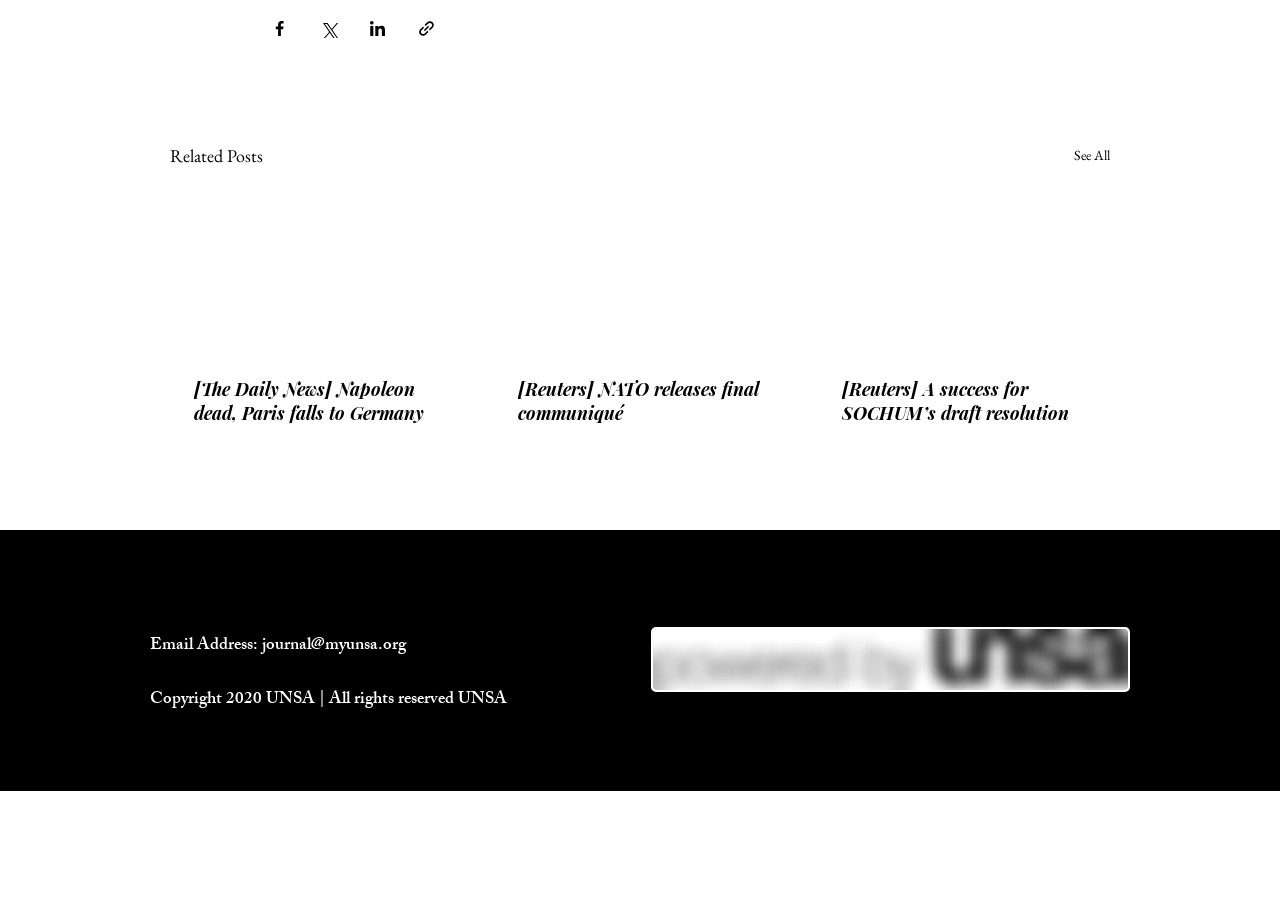Please find the bounding box coordinates of the element that needs to be clicked to perform the following instruction: "View related post". The bounding box coordinates should be four float numbers between 0 and 1, represented as [left, top, right, bottom].

[0.133, 0.206, 0.359, 0.383]